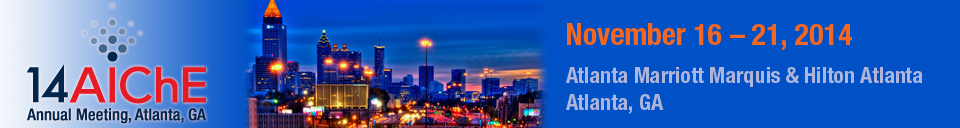What is symbolized by the towering buildings of Atlanta in the background?
Based on the image, answer the question with a single word or brief phrase.

Innovation and progress